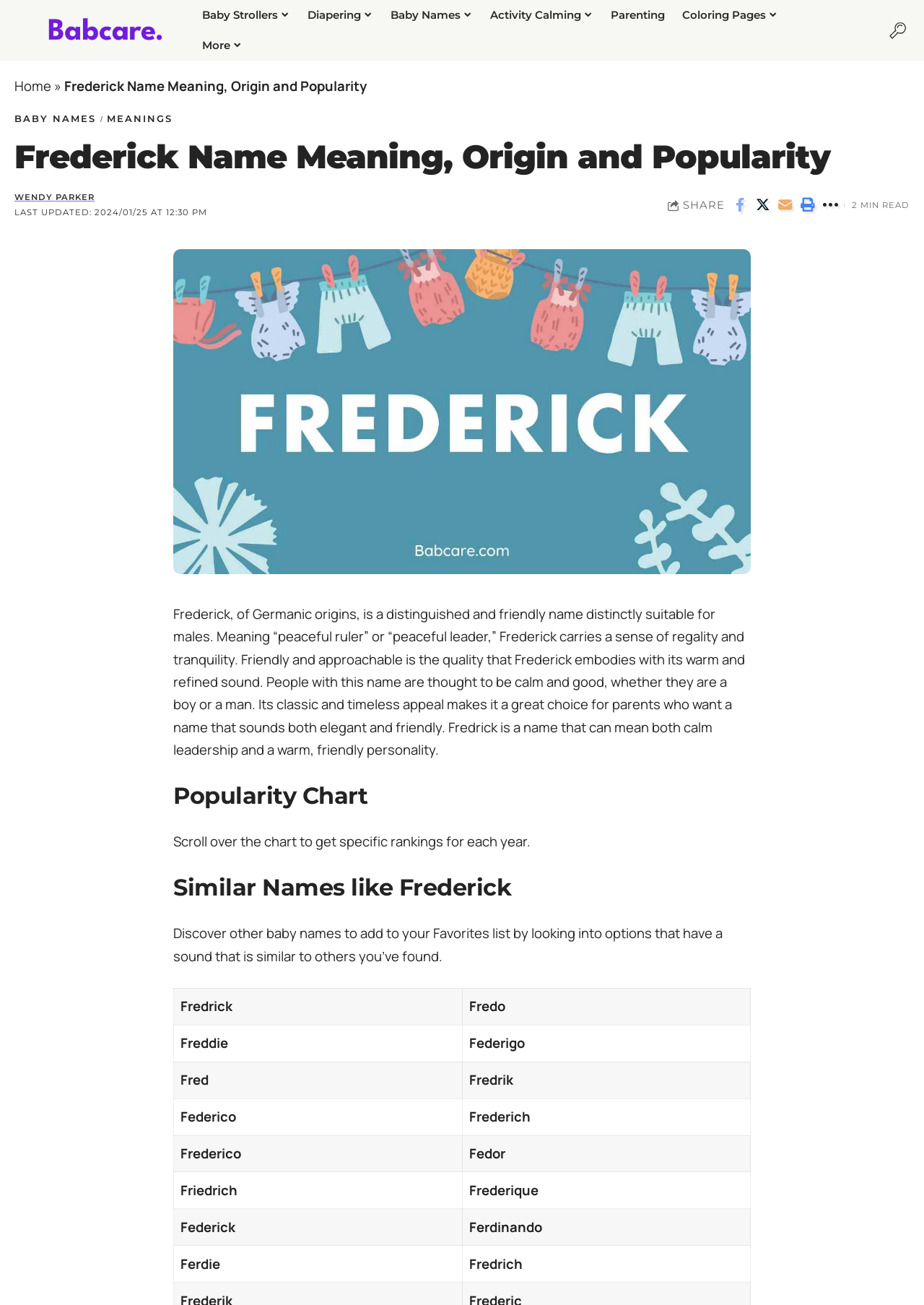What is the text of the webpage's headline?

Frederick Name Meaning, Origin and Popularity